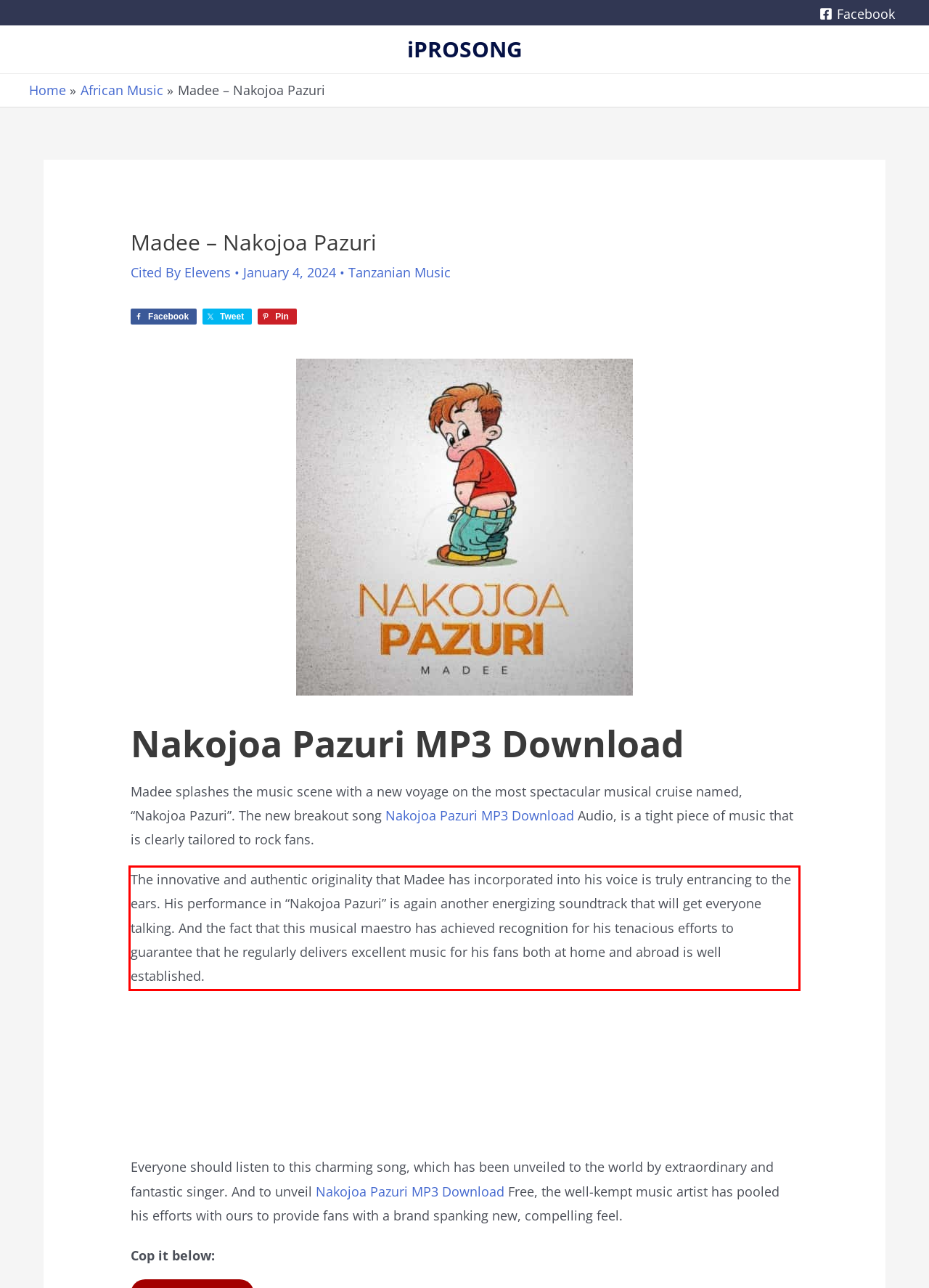Please identify the text within the red rectangular bounding box in the provided webpage screenshot.

The innovative and authentic originality that Madee has incorporated into his voice is truly entrancing to the ears. His performance in “Nakojoa Pazuri” is again another energizing soundtrack that will get everyone talking. And the fact that this musical maestro has achieved recognition for his tenacious efforts to guarantee that he regularly delivers excellent music for his fans both at home and abroad is well established.